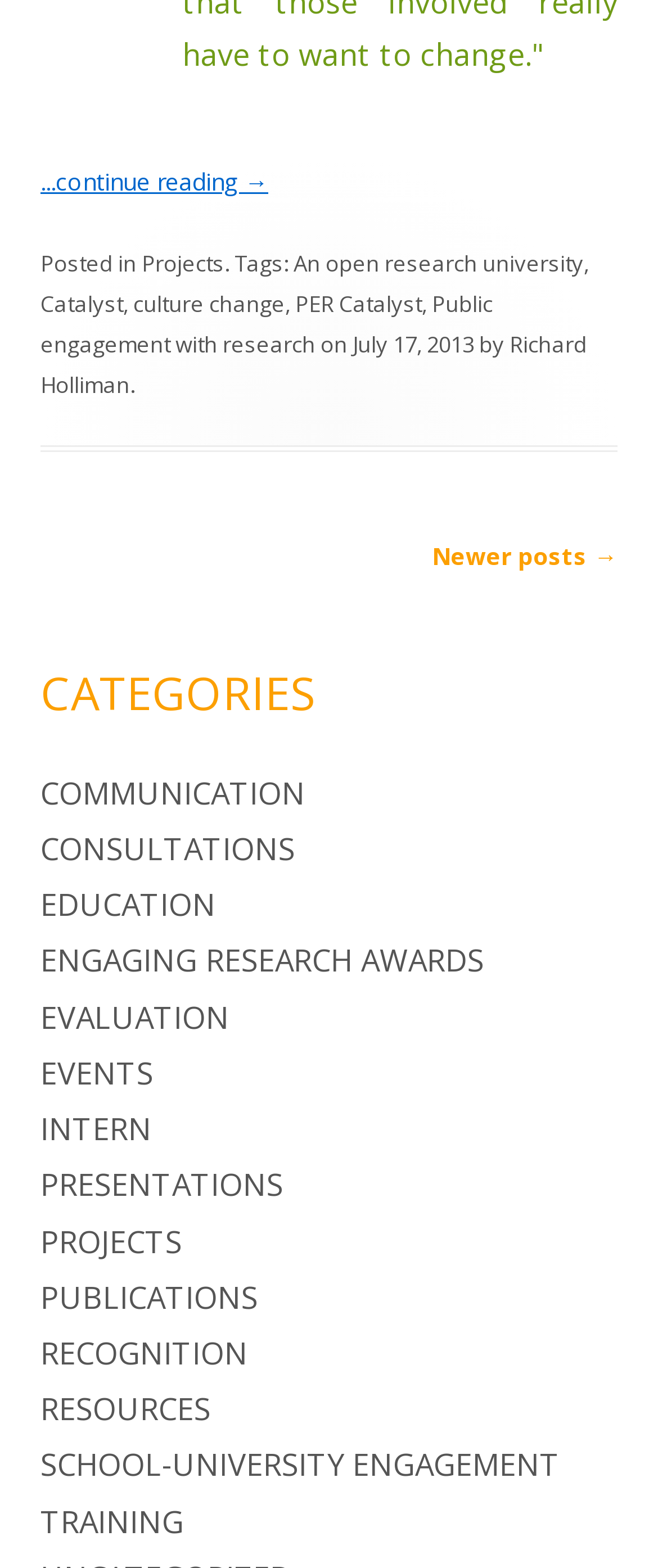Find the bounding box coordinates of the clickable region needed to perform the following instruction: "view newer posts". The coordinates should be provided as four float numbers between 0 and 1, i.e., [left, top, right, bottom].

[0.656, 0.344, 0.938, 0.365]